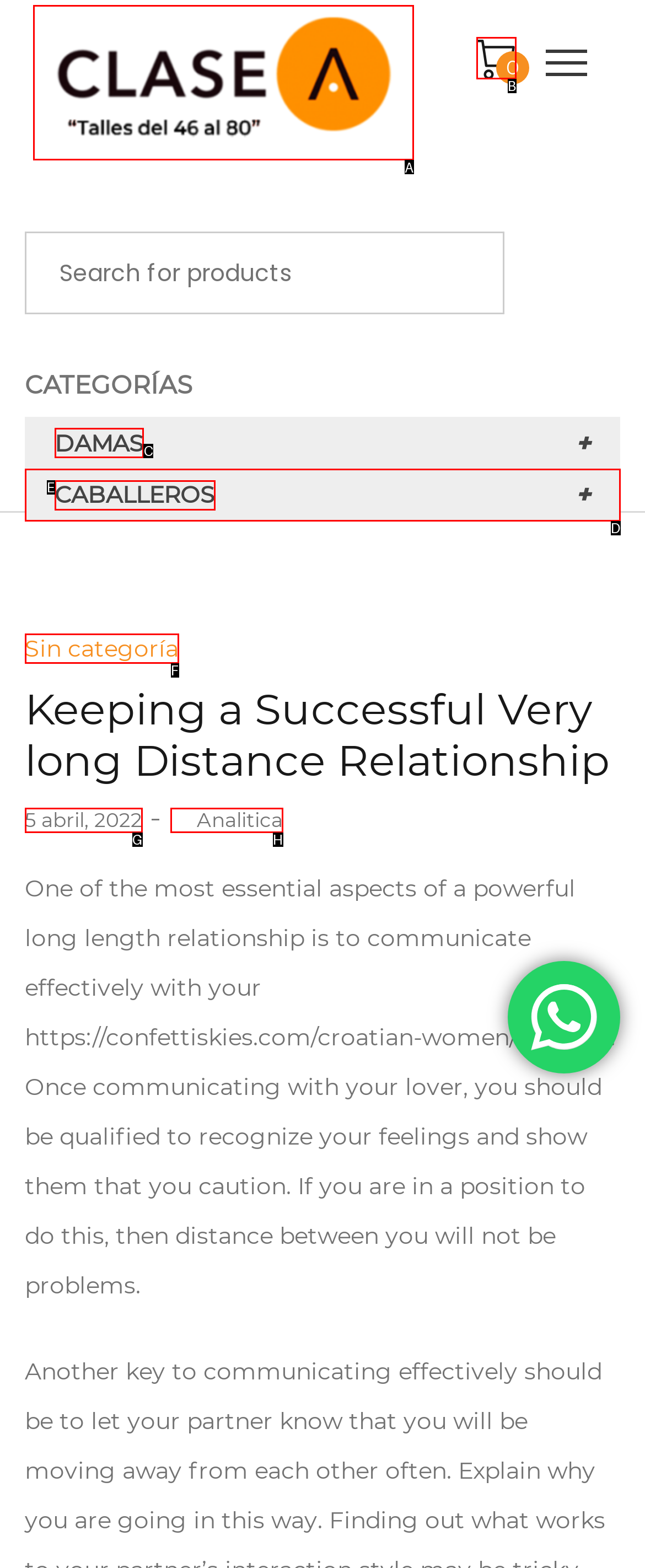Identify the correct UI element to click on to achieve the following task: Click on DAMAS Respond with the corresponding letter from the given choices.

C